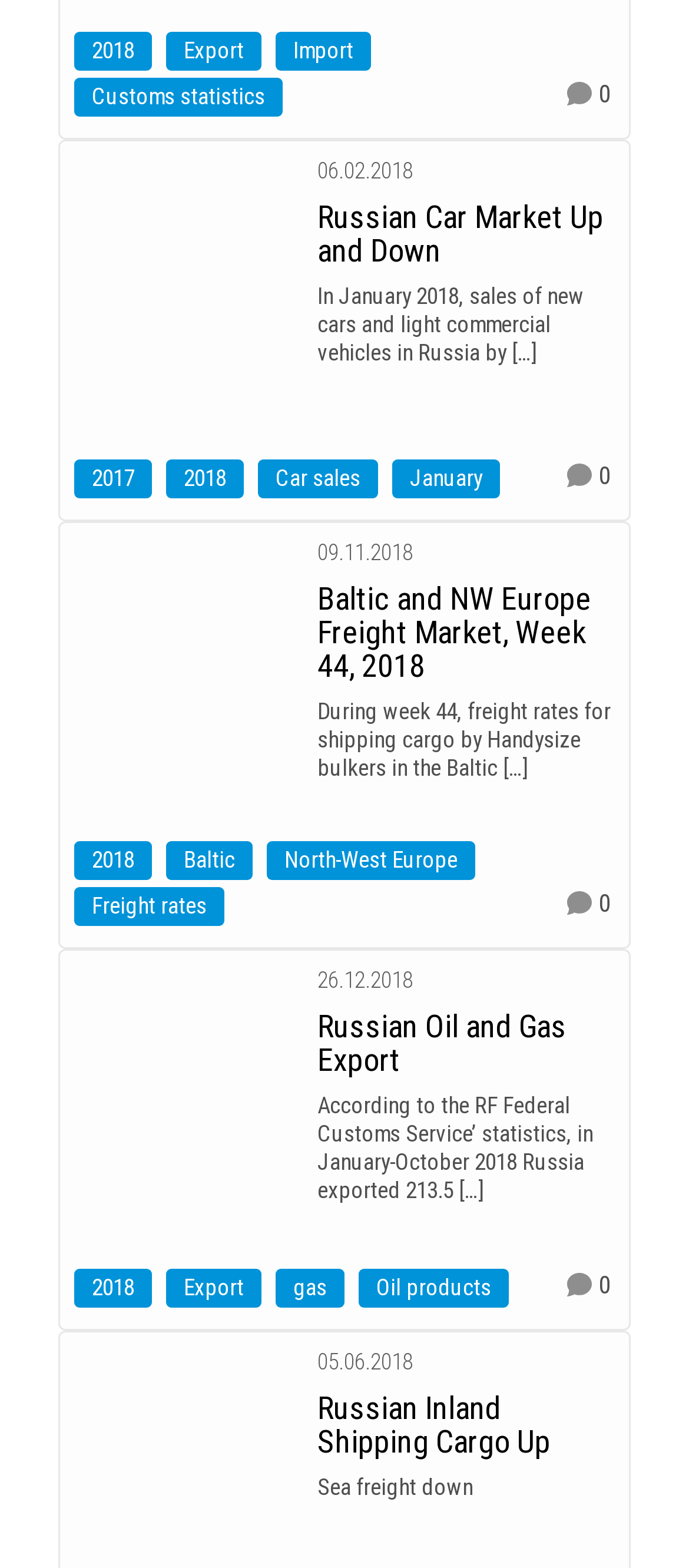What are the years listed on the webpage?
Please use the image to deliver a detailed and complete answer.

By examining the links on the webpage, I found that there are two years listed: 2017 and 2018. These years are mentioned multiple times on the webpage, indicating that they are relevant to the content.